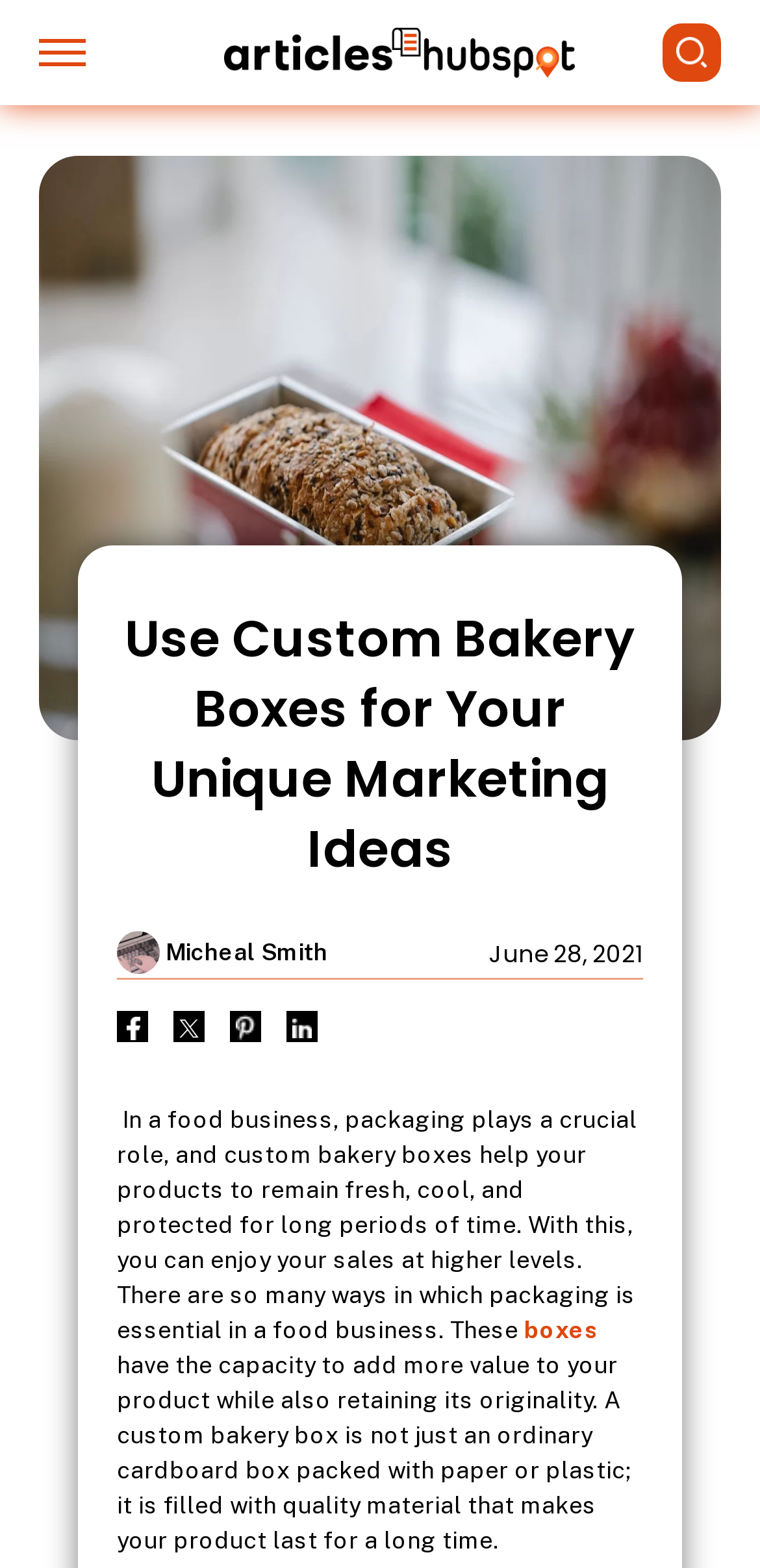What is the primary heading on this webpage?

Use Custom Bakery Boxes for Your Unique Marketing Ideas